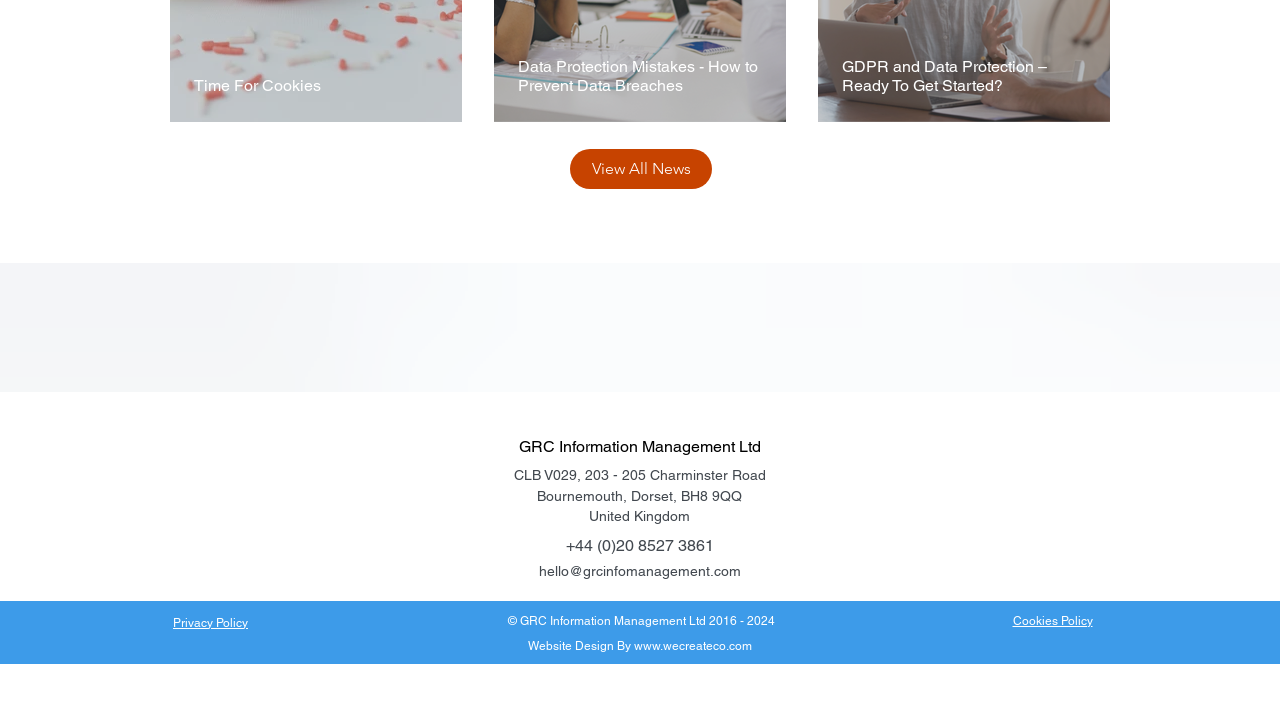Identify the bounding box coordinates of the region that needs to be clicked to carry out this instruction: "Learn about data protection mistakes". Provide these coordinates as four float numbers ranging from 0 to 1, i.e., [left, top, right, bottom].

[0.405, 0.079, 0.595, 0.134]